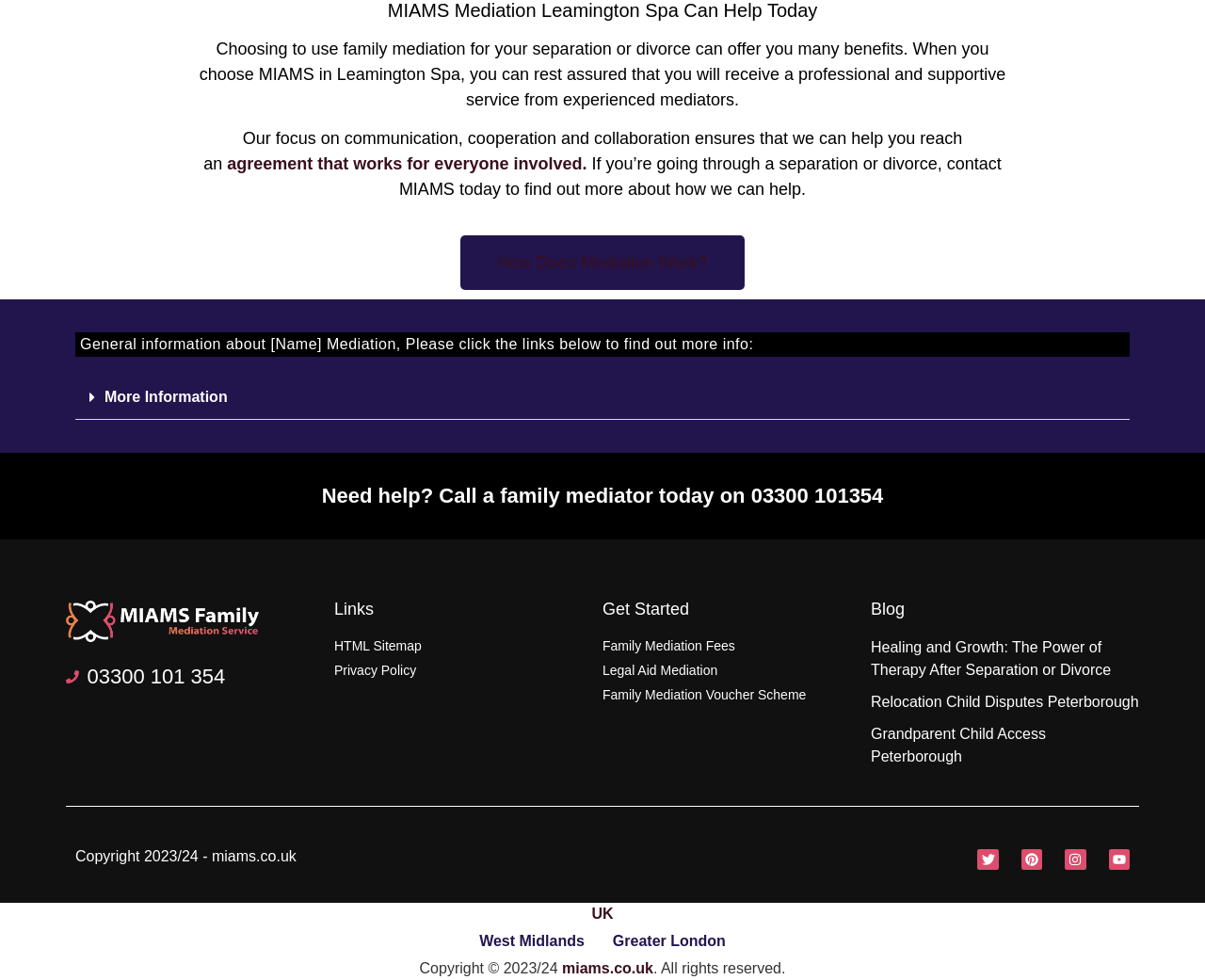What are the social media platforms linked on the webpage?
Give a thorough and detailed response to the question.

At the bottom of the webpage, there are links to social media platforms, including Twitter, Pinterest, Instagram, and Youtube, which are represented by their respective icons.